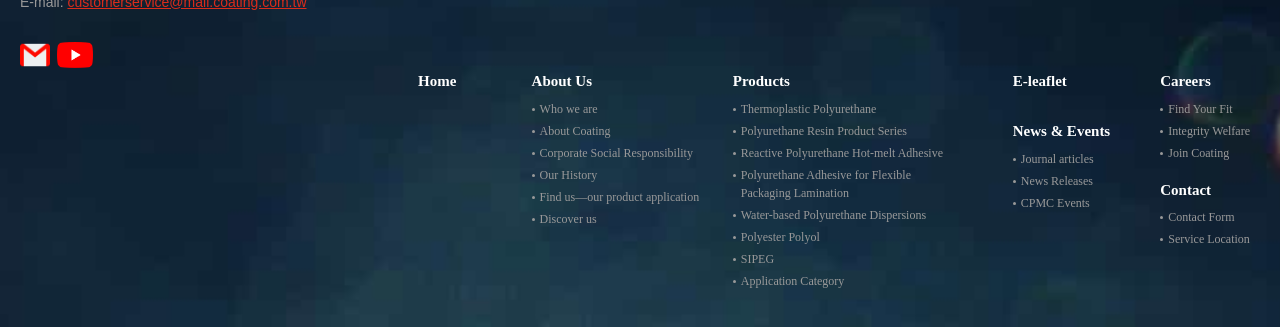Identify the bounding box for the described UI element. Provide the coordinates in (top-left x, top-left y, bottom-right x, bottom-right y) format with values ranging from 0 to 1: About Us

[0.415, 0.214, 0.546, 0.283]